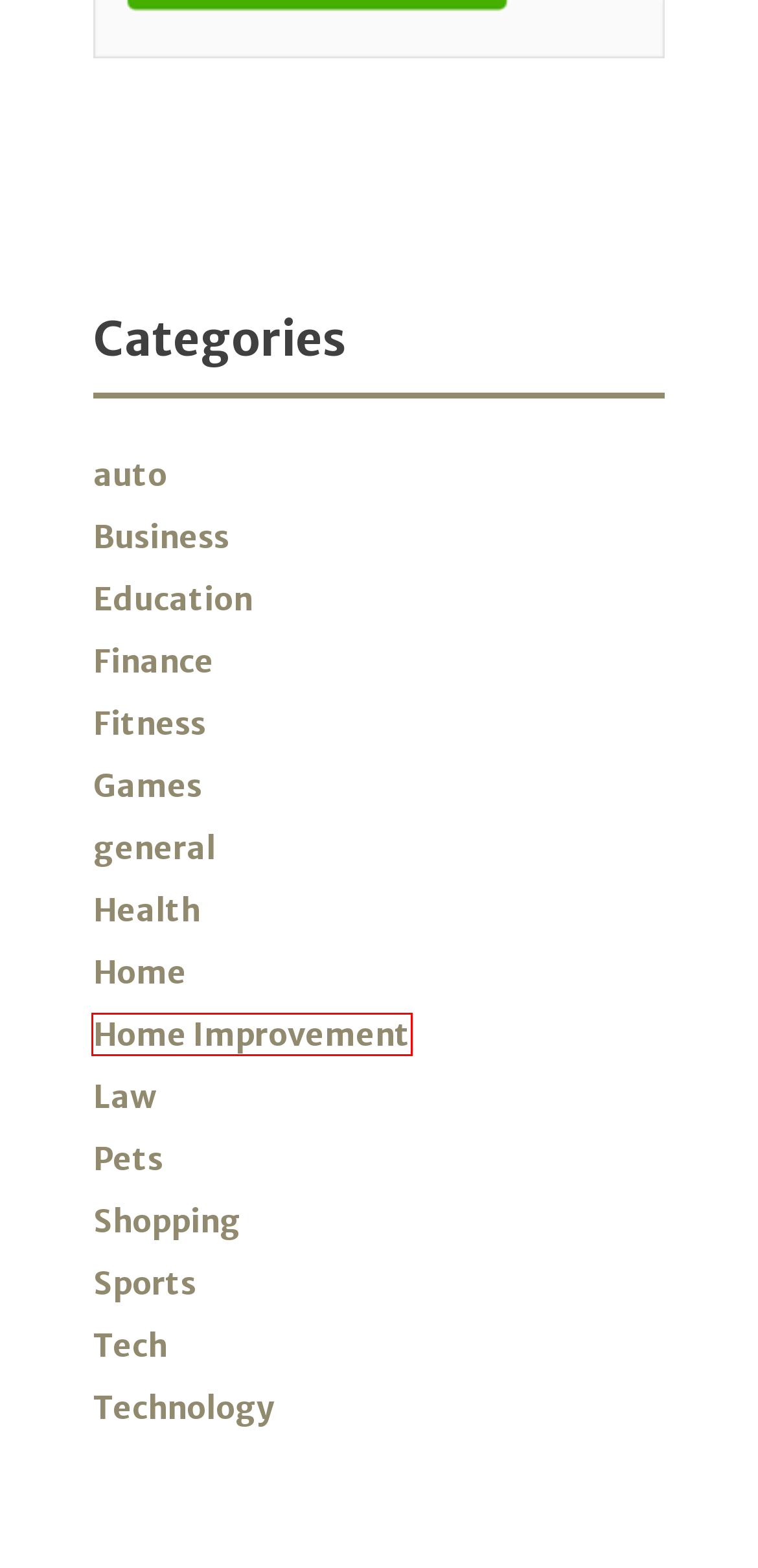Analyze the given webpage screenshot and identify the UI element within the red bounding box. Select the webpage description that best matches what you expect the new webpage to look like after clicking the element. Here are the candidates:
A. Law – Kalmers | Develop IQ with truthful information
B. general – Kalmers | Develop IQ with truthful information
C. Technology – Kalmers | Develop IQ with truthful information
D. Fitness – Kalmers | Develop IQ with truthful information
E. Shopping – Kalmers | Develop IQ with truthful information
F. Finance – Kalmers | Develop IQ with truthful information
G. Home Improvement – Kalmers | Develop IQ with truthful information
H. auto – Kalmers | Develop IQ with truthful information

G